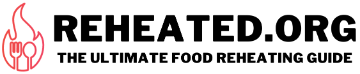What is the purpose of Reheated.org?
Could you please answer the question thoroughly and with as much detail as possible?

The purpose of Reheated.org is to provide users with guidance on how to reheat their leftover meals, ensuring they retain their original flavor and appeal, especially beneficial for those looking to enjoy reheated turkey slices after a festive occasion.